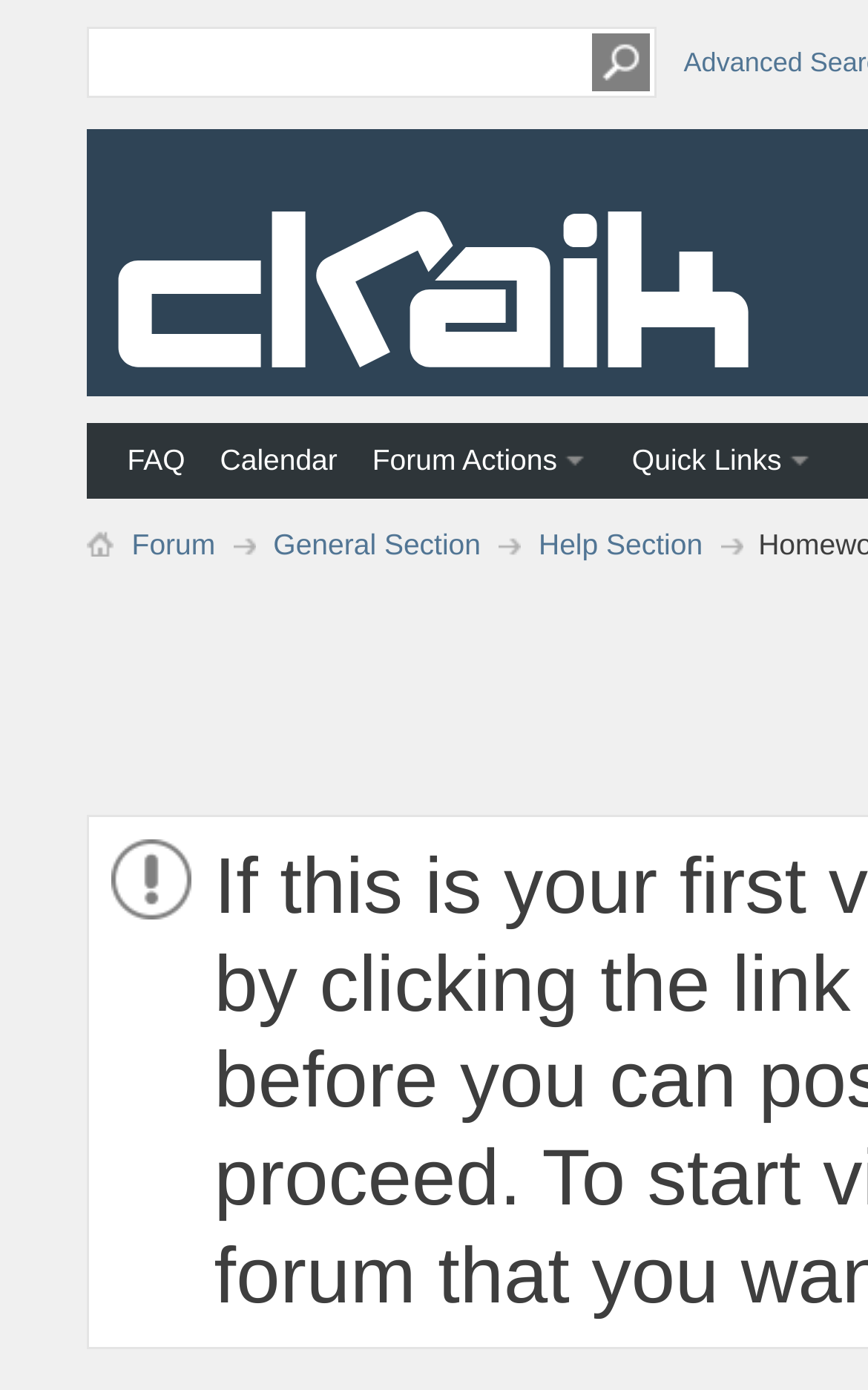Provide a single word or phrase to answer the given question: 
How many sections are there in the forum?

3